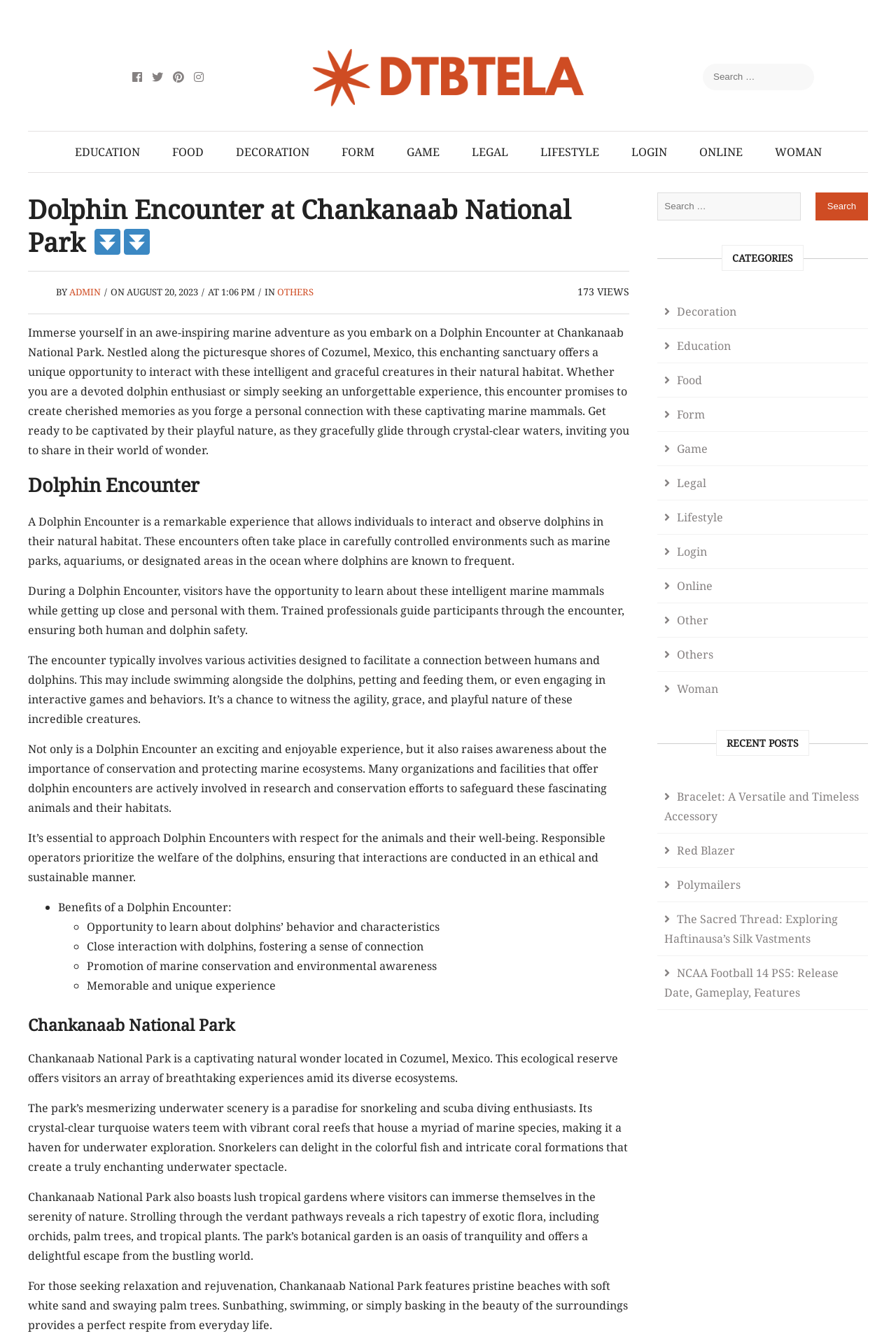Locate and extract the text of the main heading on the webpage.

Dolphin Encounter at Chankanaab National Park 